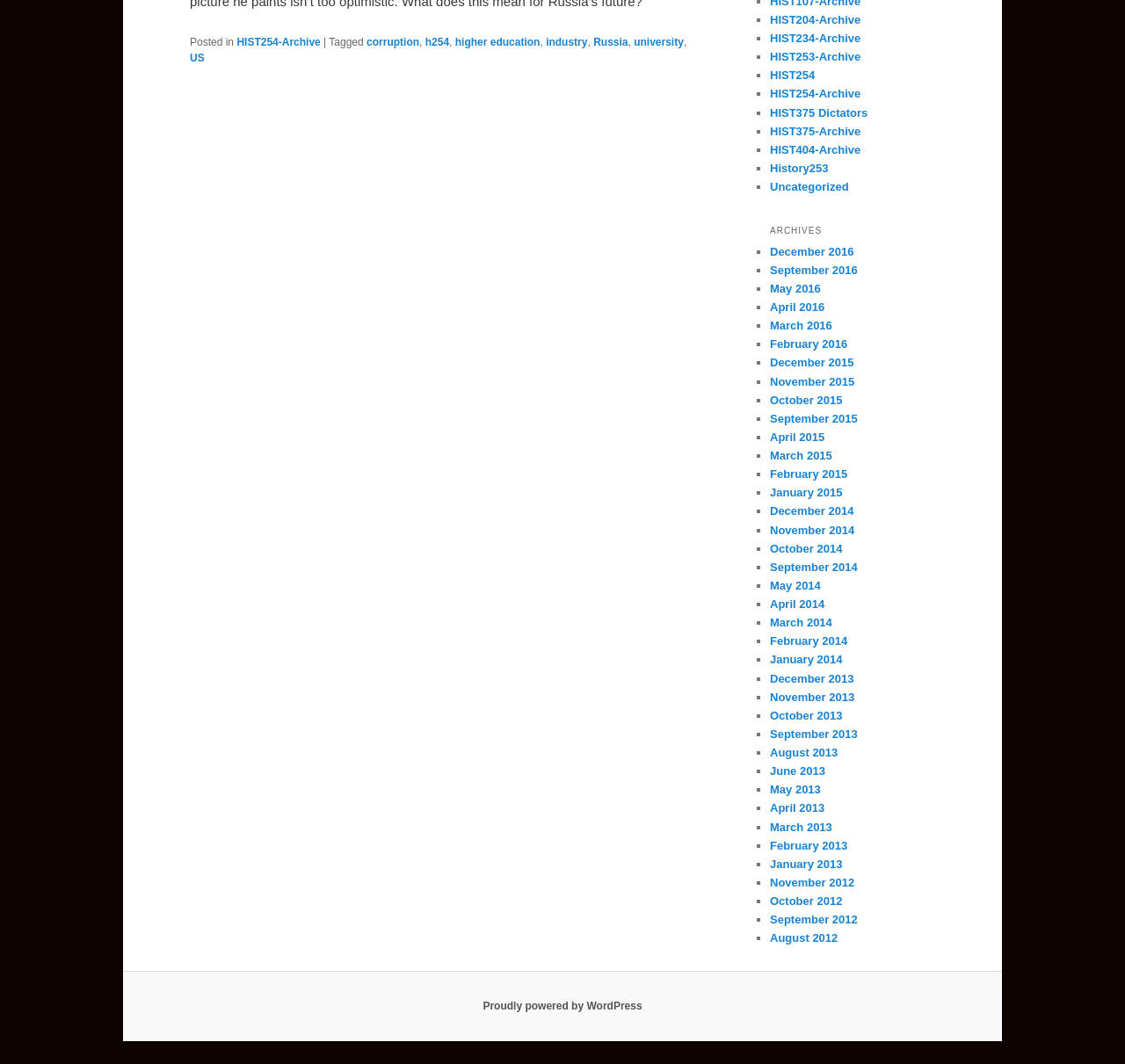Find the bounding box coordinates of the element's region that should be clicked in order to follow the given instruction: "View the 'ARCHIVES' section". The coordinates should consist of four float numbers between 0 and 1, i.e., [left, top, right, bottom].

[0.684, 0.206, 0.831, 0.228]